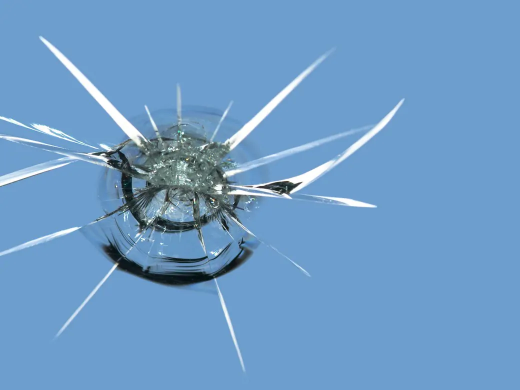Give a detailed account of the visual content in the image.

The image depicts a close-up view of a crack in a car windscreen, showcasing the intricate details of the damage. Several sharp, jagged shards of glass radiate from the center of the impact point, highlighting the severity of the crack. The background features a subtle blue hue, which contrasts with the clear and fractured glass, emphasizing the vulnerability of the vehicle’s glass component. This visual serves as a reminder of the common issue drivers face when traveling on the road, where stones can flick up and cause such damage. Prompt repair is essential to prevent further complications, as emphasized by services like Fast Autoglass, which specializes in auto glass repairs that meet industry standards.